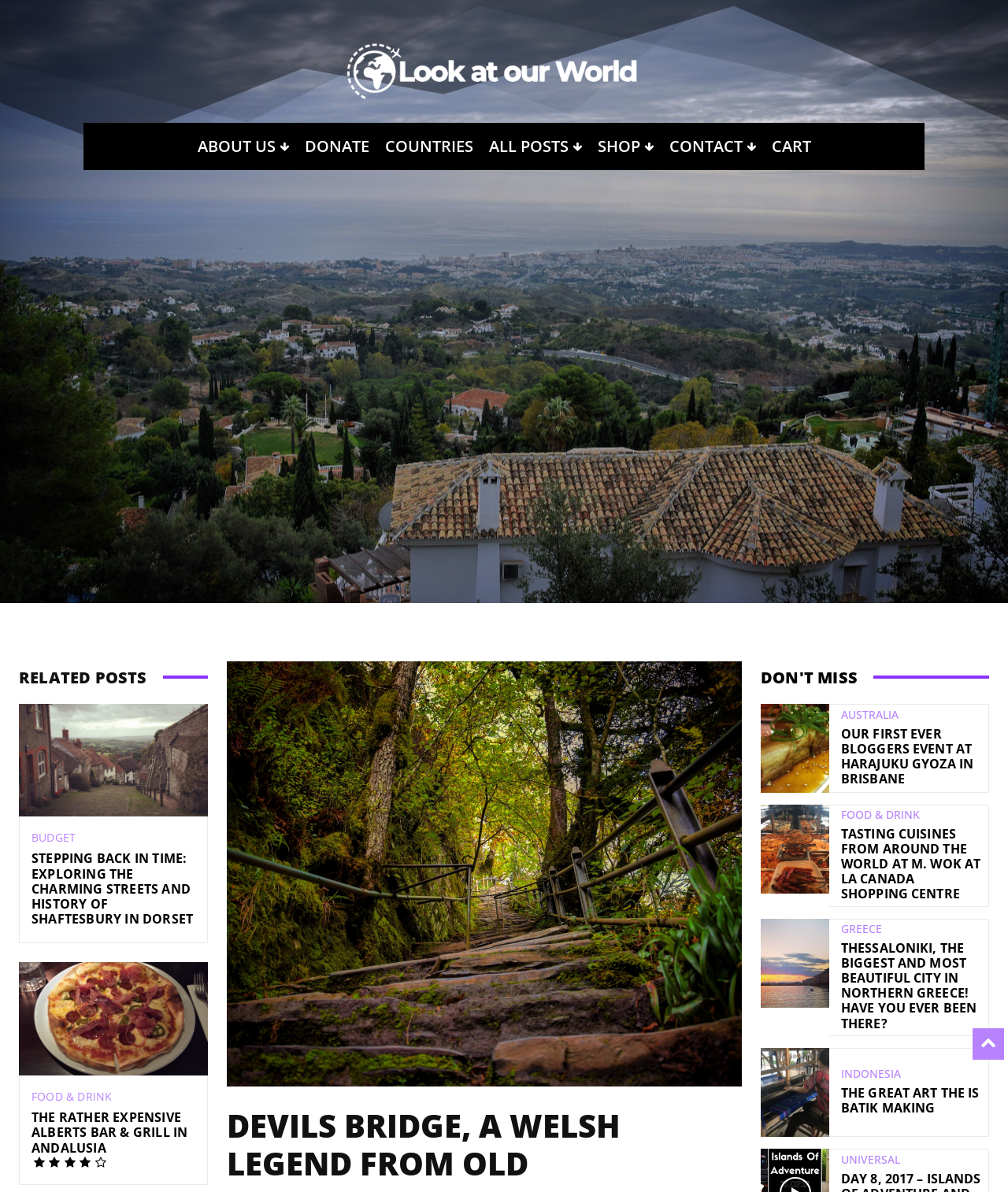Bounding box coordinates are specified in the format (top-left x, top-left y, bottom-right x, bottom-right y). All values are floating point numbers bounded between 0 and 1. Please provide the bounding box coordinate of the region this sentence describes: Donate

[0.294, 0.103, 0.374, 0.142]